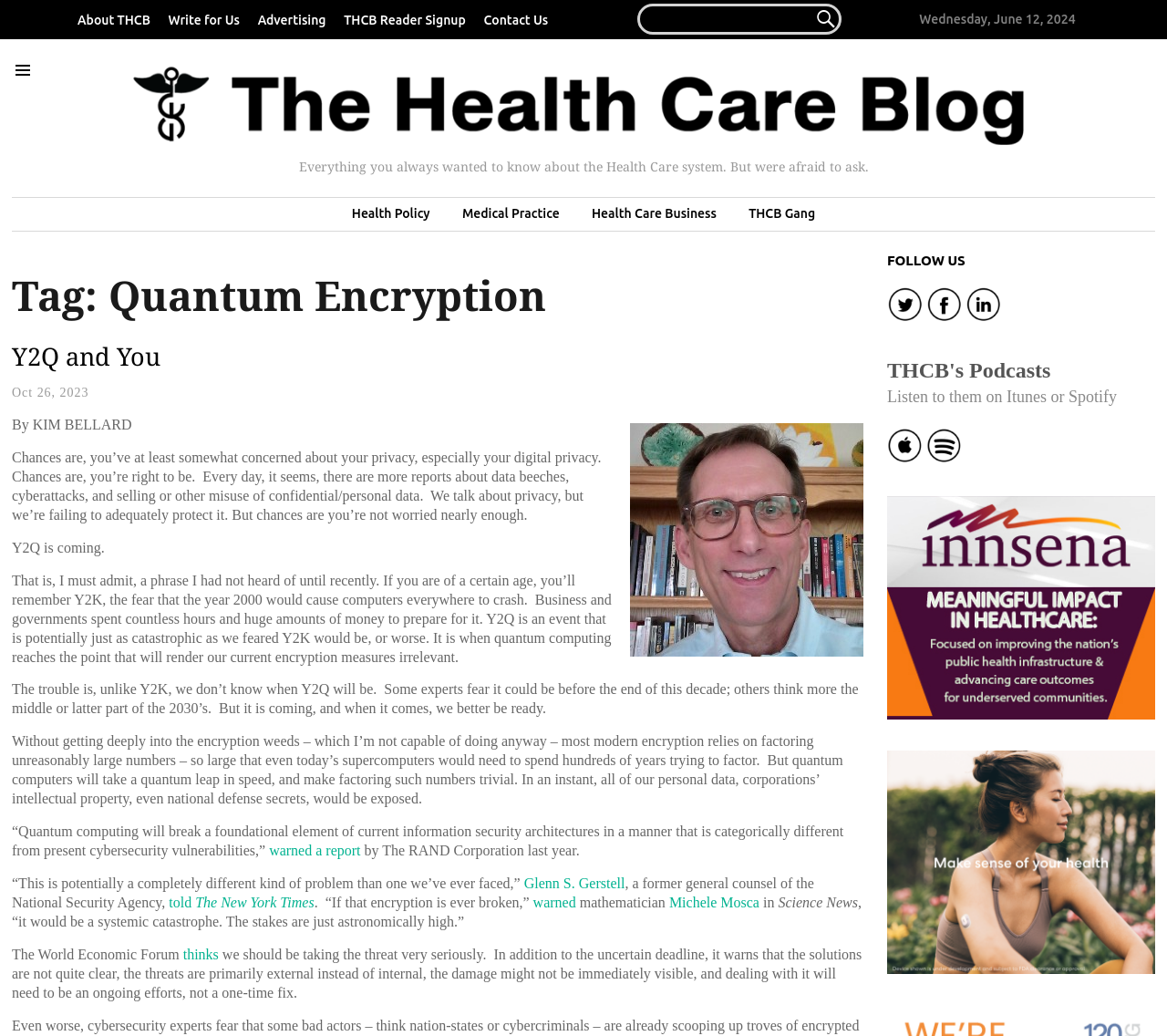Determine the bounding box coordinates of the section I need to click to execute the following instruction: "Follow on Twitter". Provide the coordinates as four float numbers between 0 and 1, i.e., [left, top, right, bottom].

[0.76, 0.302, 0.794, 0.314]